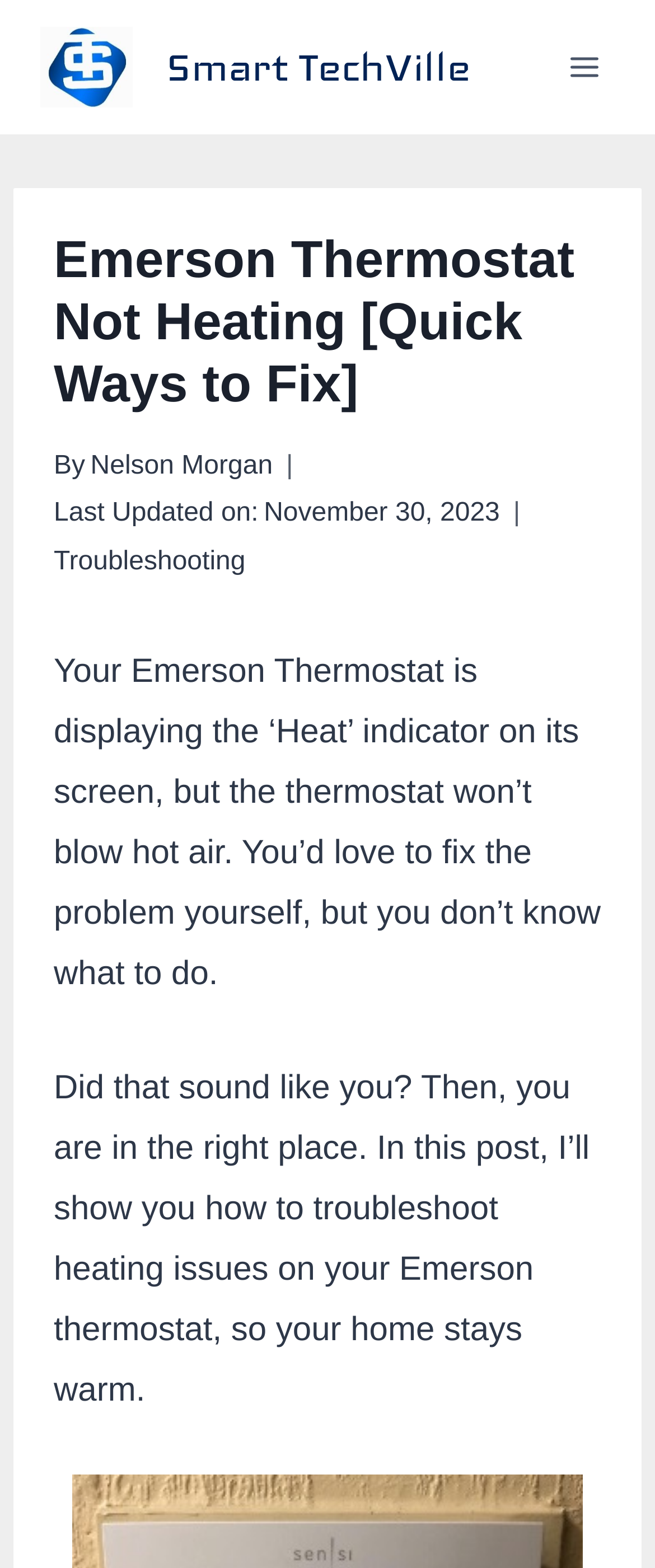Generate the main heading text from the webpage.

Emerson Thermostat Not Heating [Quick Ways to Fix]